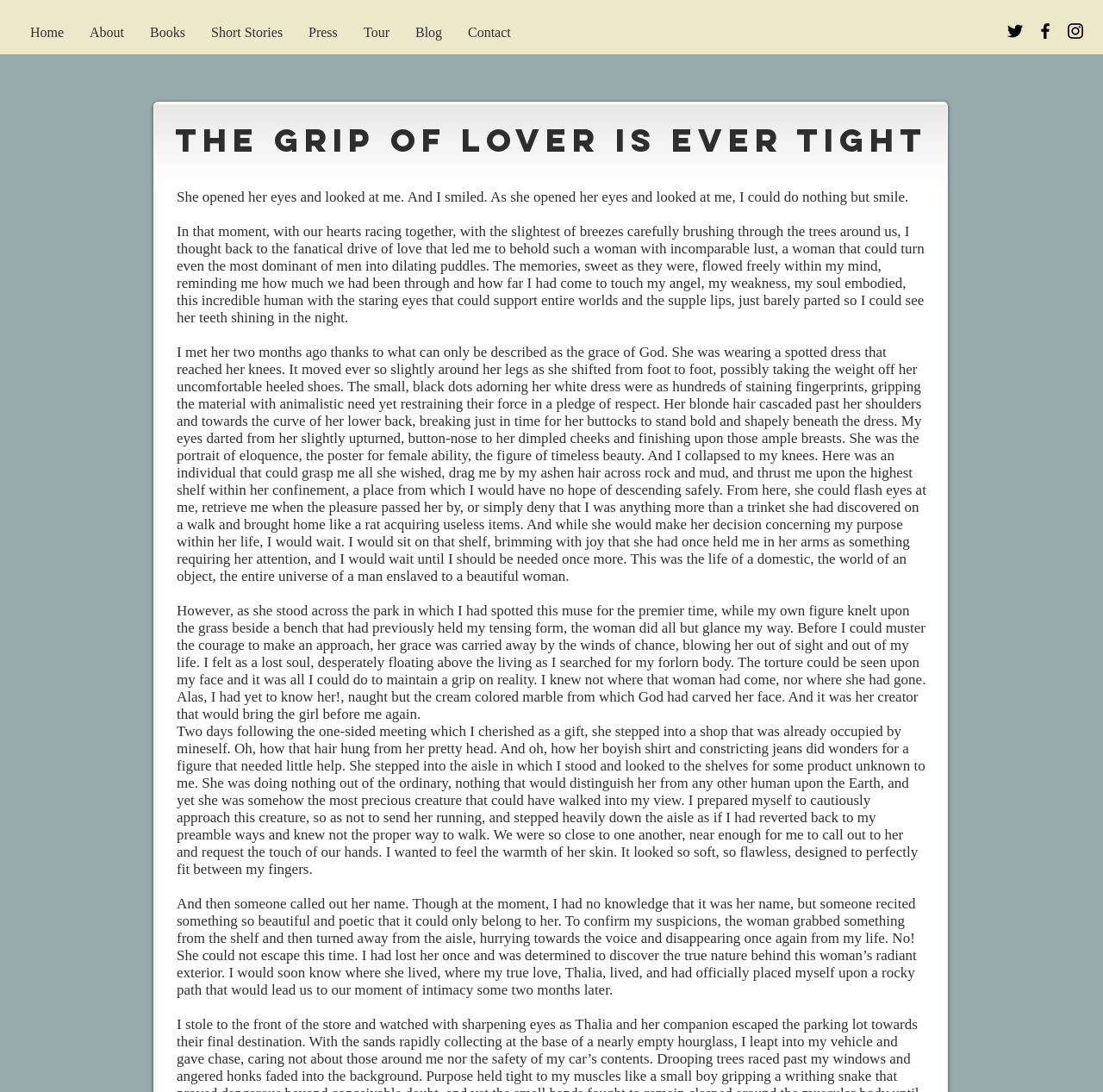Show the bounding box coordinates for the element that needs to be clicked to execute the following instruction: "Click the Blog link". Provide the coordinates in the form of four float numbers between 0 and 1, i.e., [left, top, right, bottom].

[0.365, 0.018, 0.412, 0.041]